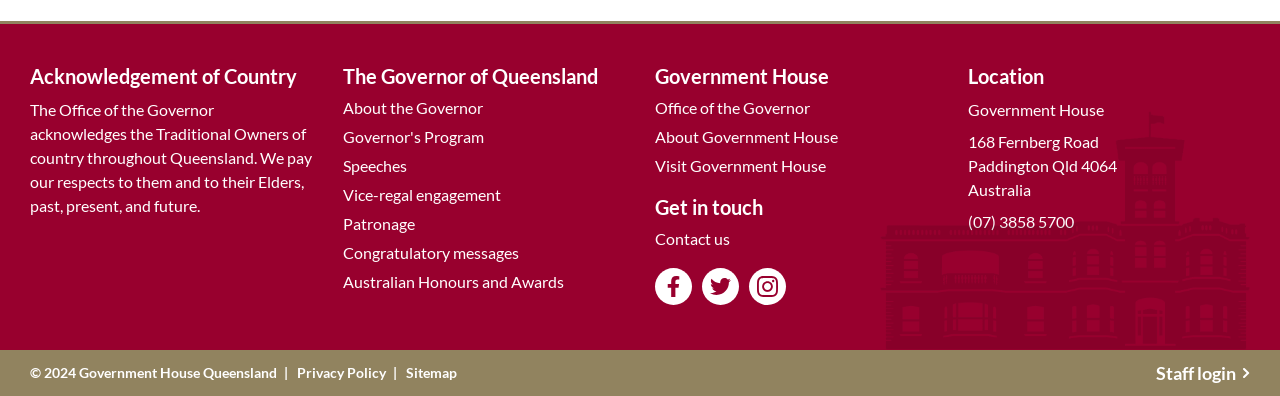What is the copyright year mentioned on the webpage?
Using the information from the image, provide a comprehensive answer to the question.

The webpage mentions '© 2024 Government House Queensland' at the bottom, indicating that the copyright year is 2024.